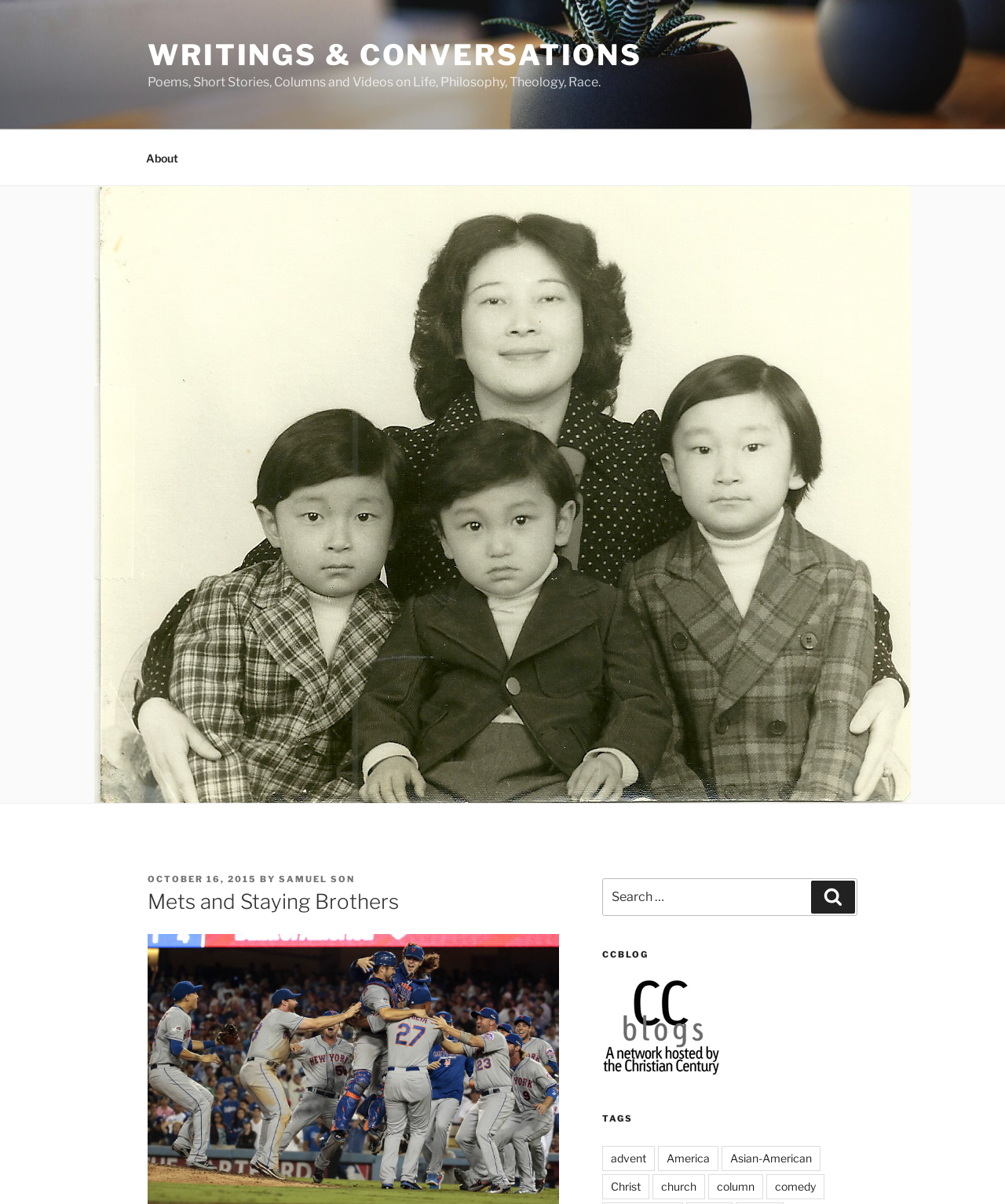Locate the heading on the webpage and return its text.

Mets and Staying Brothers